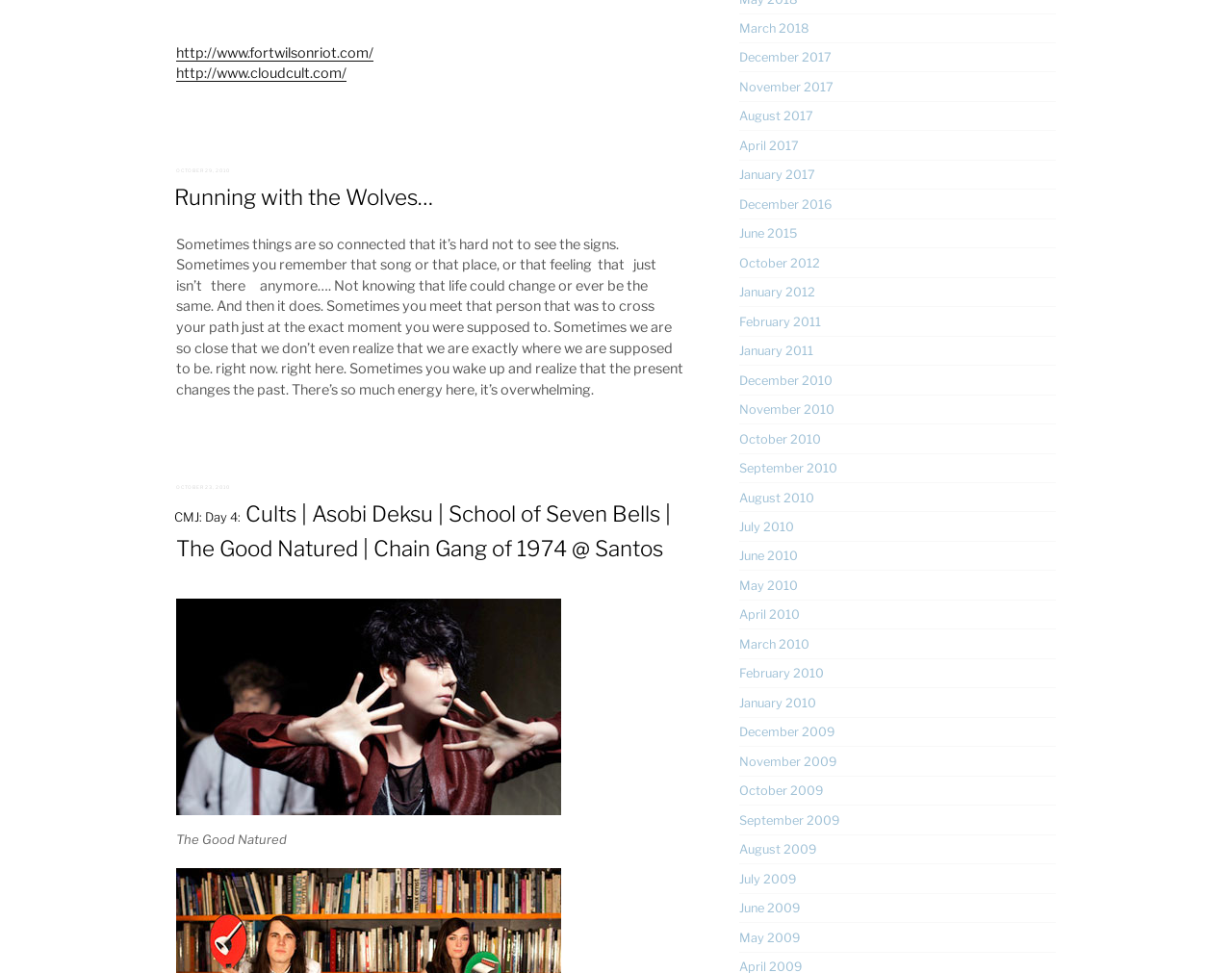Please identify the bounding box coordinates of the element that needs to be clicked to execute the following command: "Click on the link to CMJ: Day 4: Cults | Asobi Deksu | School of Seven Bells | The Good Natured | Chain Gang of 1974 @ Santos". Provide the bounding box using four float numbers between 0 and 1, formatted as [left, top, right, bottom].

[0.142, 0.514, 0.545, 0.578]